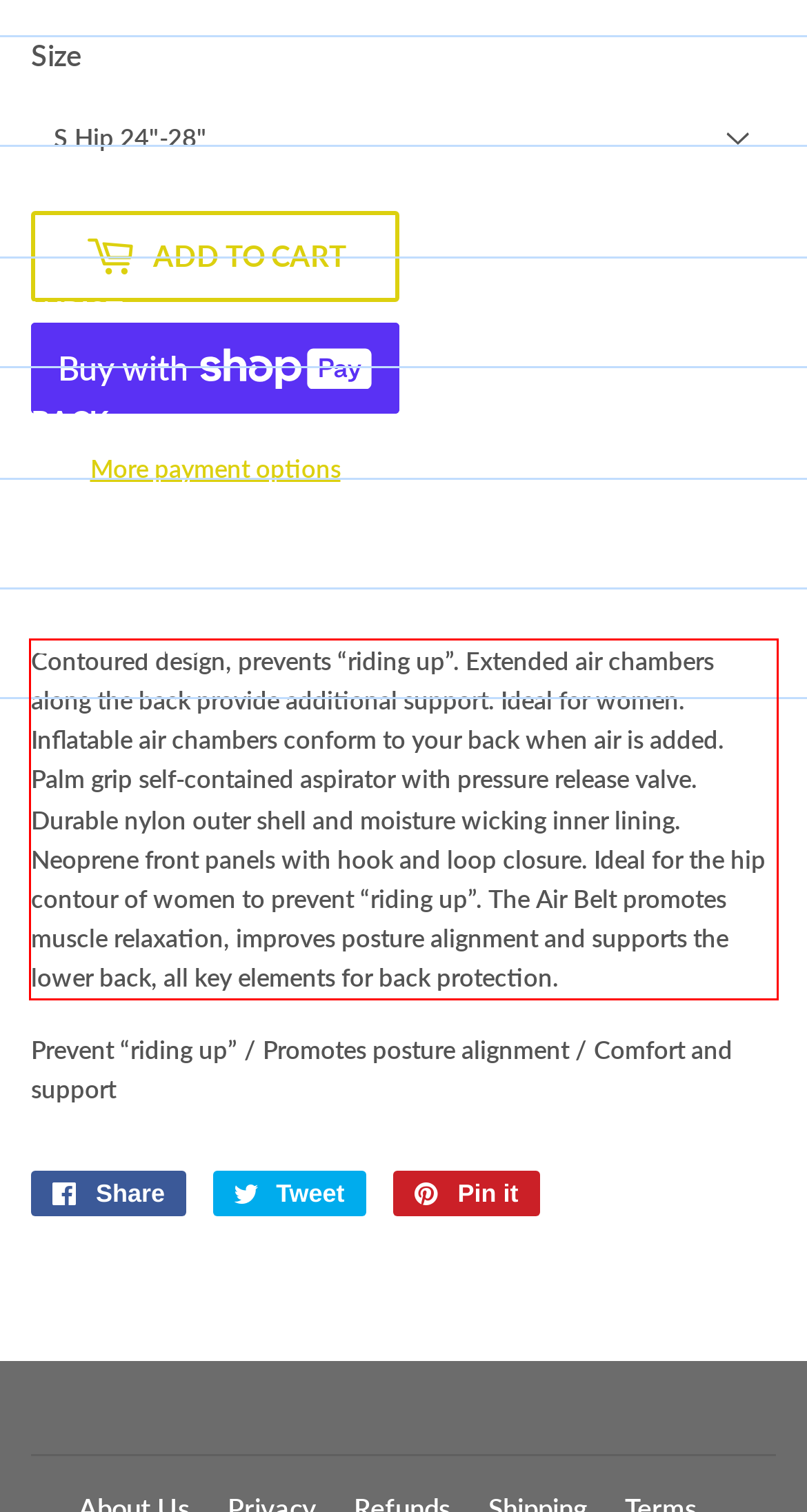Examine the screenshot of the webpage, locate the red bounding box, and perform OCR to extract the text contained within it.

Contoured design, prevents “riding up”. Extended air chambers along the back provide additional support. Ideal for women. Inflatable air chambers conform to your back when air is added. Palm grip self-contained aspirator with pressure release valve. Durable nylon outer shell and moisture wicking inner lining. Neoprene front panels with hook and loop closure. Ideal for the hip contour of women to prevent “riding up”. The Air Belt promotes muscle relaxation, improves posture alignment and supports the lower back, all key elements for back protection.